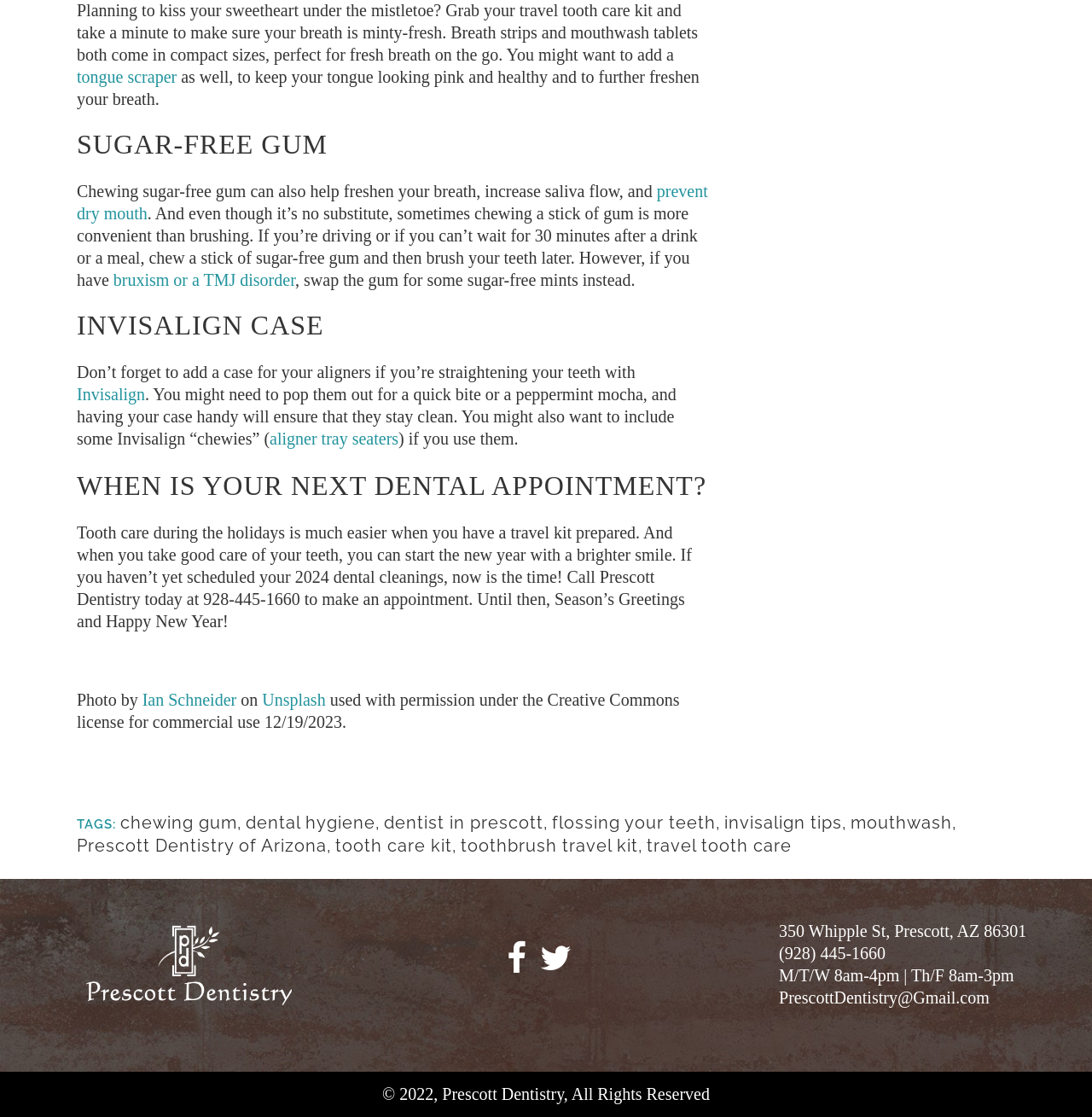Determine the bounding box coordinates for the element that should be clicked to follow this instruction: "Call the dentist at 928-445-1660". The coordinates should be given as four float numbers between 0 and 1, in the format [left, top, right, bottom].

[0.186, 0.528, 0.275, 0.545]